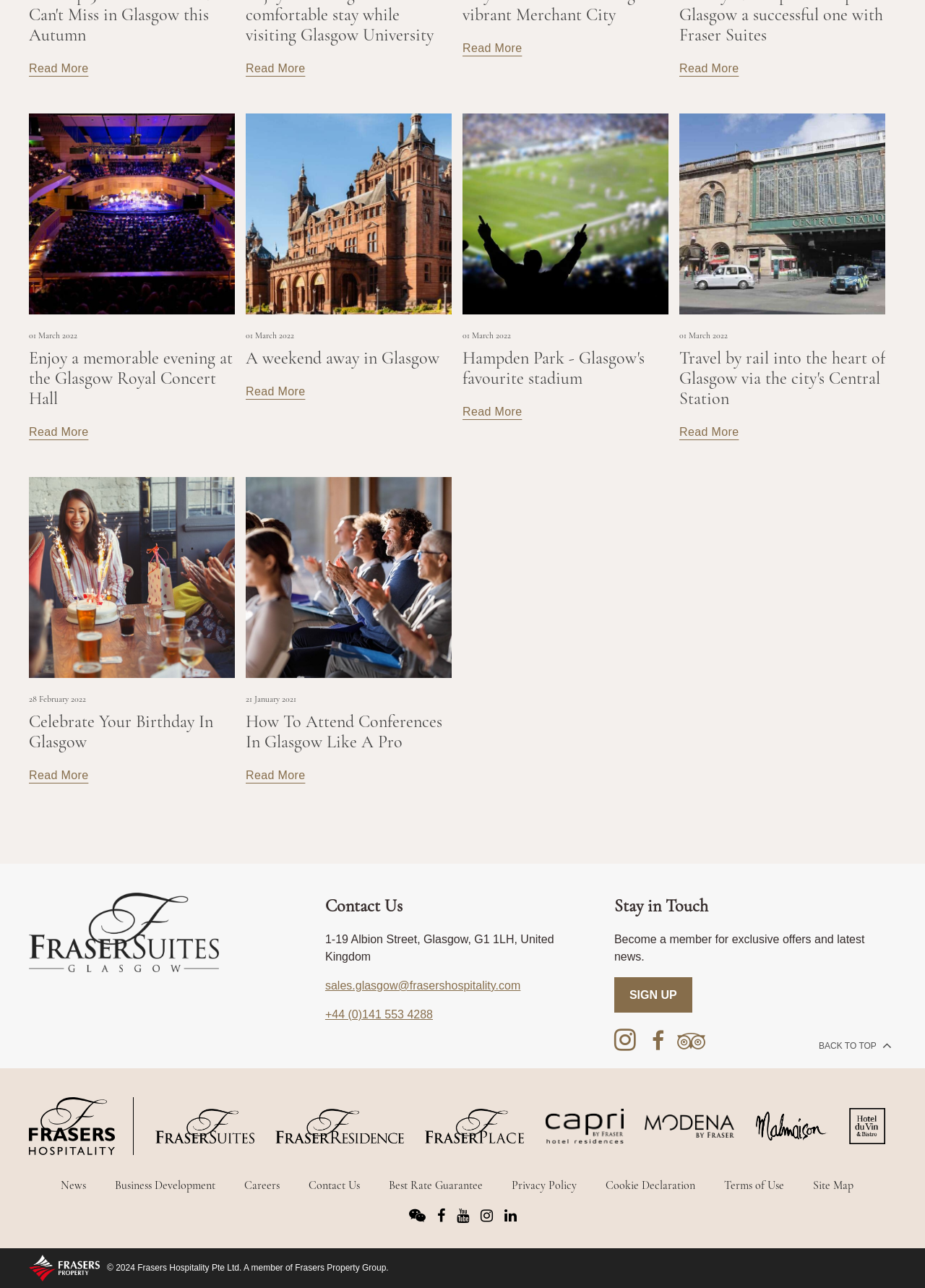Can you find the bounding box coordinates for the element that needs to be clicked to execute this instruction: "Click Read More"? The coordinates should be given as four float numbers between 0 and 1, i.e., [left, top, right, bottom].

[0.031, 0.048, 0.096, 0.058]